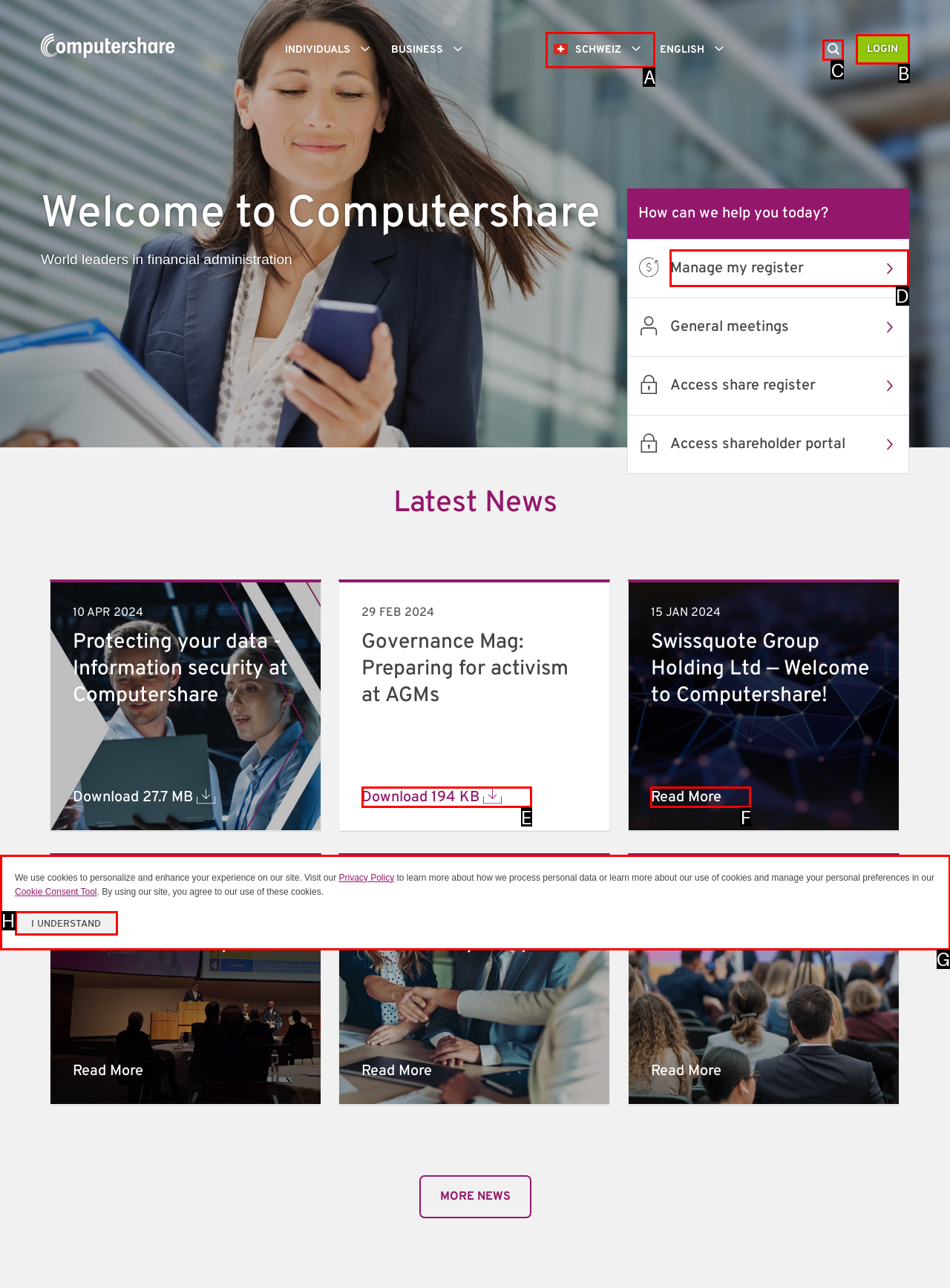Determine which HTML element should be clicked to carry out the following task: Search for something Respond with the letter of the appropriate option.

C